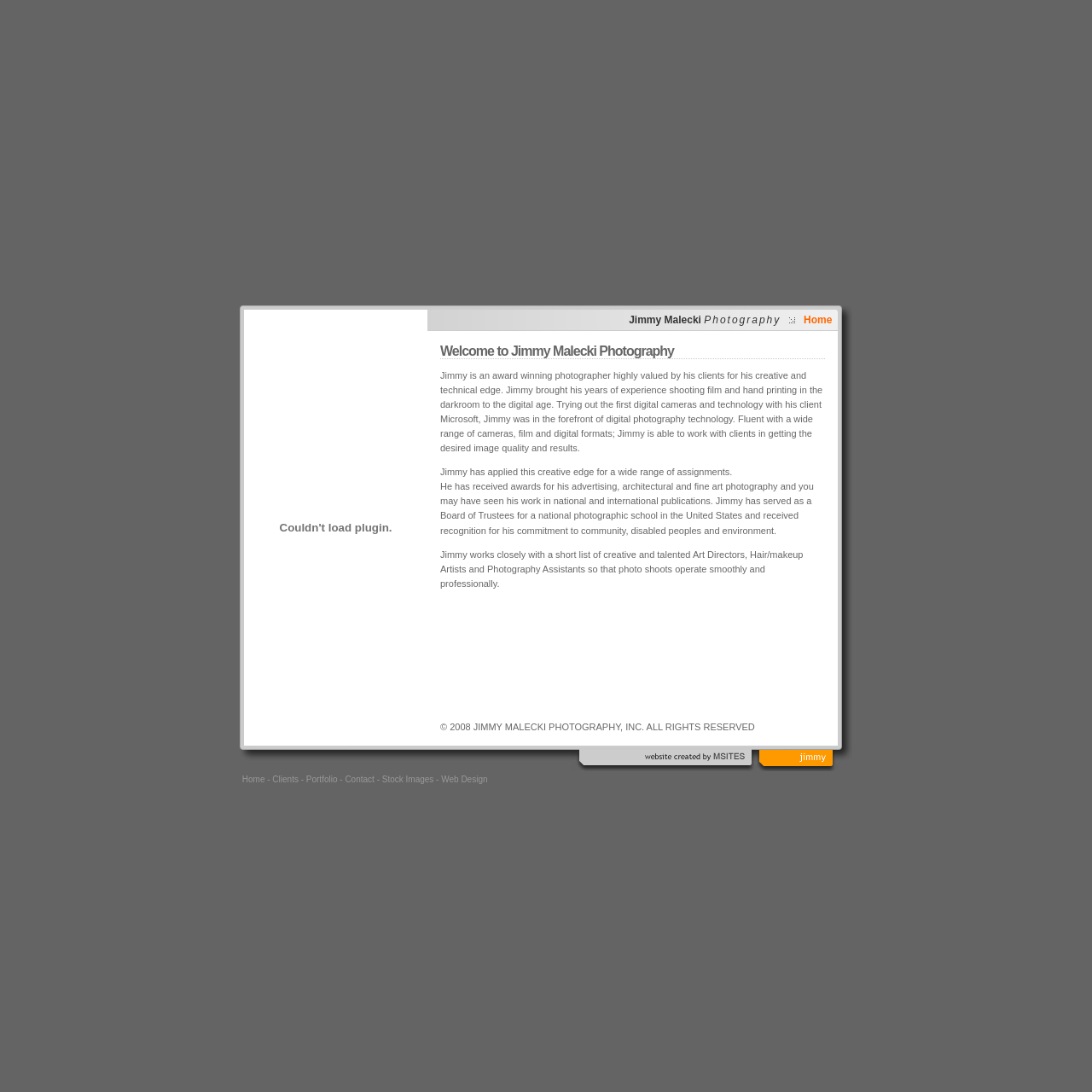Extract the bounding box coordinates for the described element: "Pet Care". The coordinates should be represented as four float numbers between 0 and 1: [left, top, right, bottom].

None